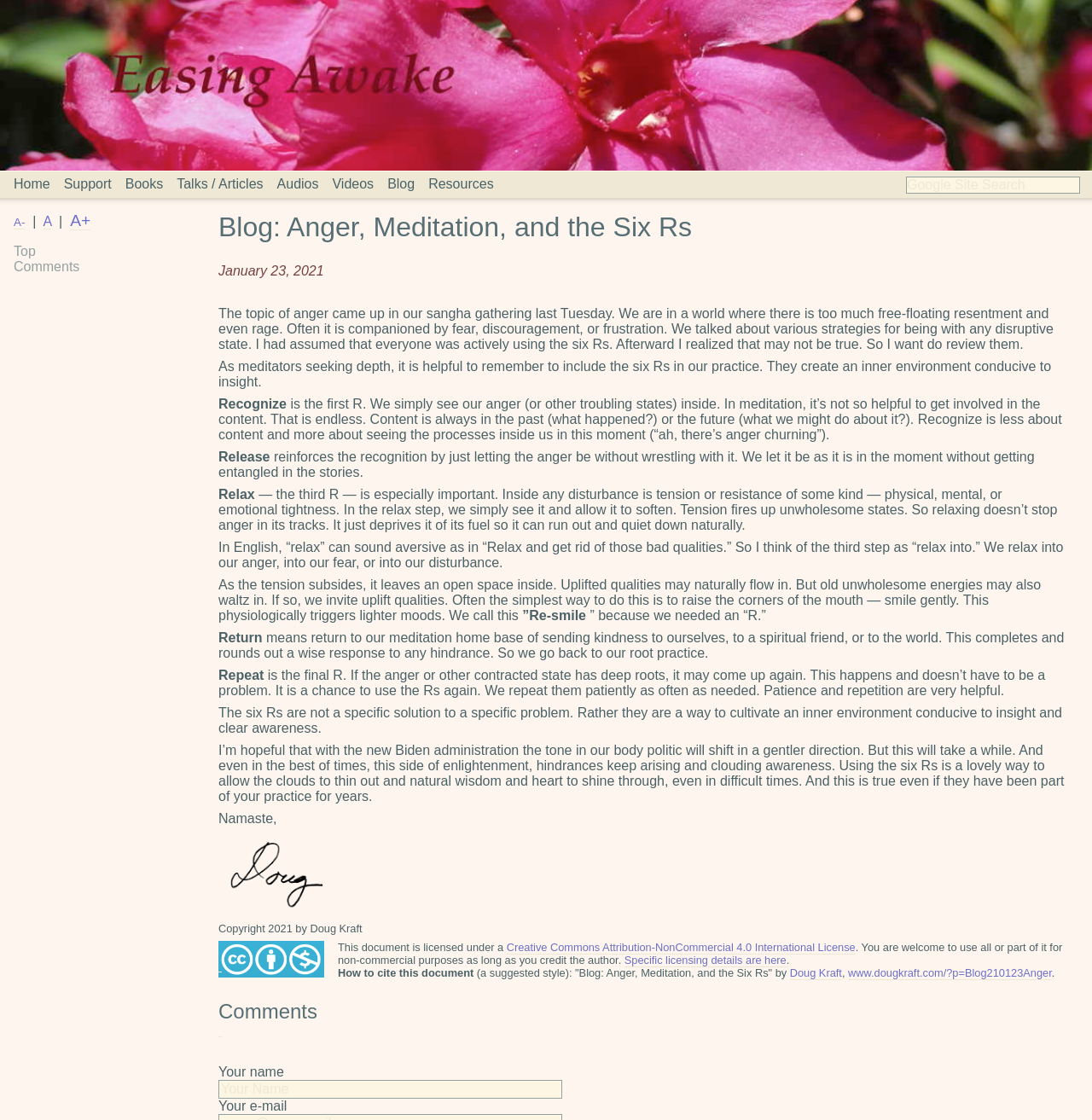Highlight the bounding box coordinates of the element you need to click to perform the following instruction: "Search using the Google Site Search."

[0.83, 0.157, 0.989, 0.173]